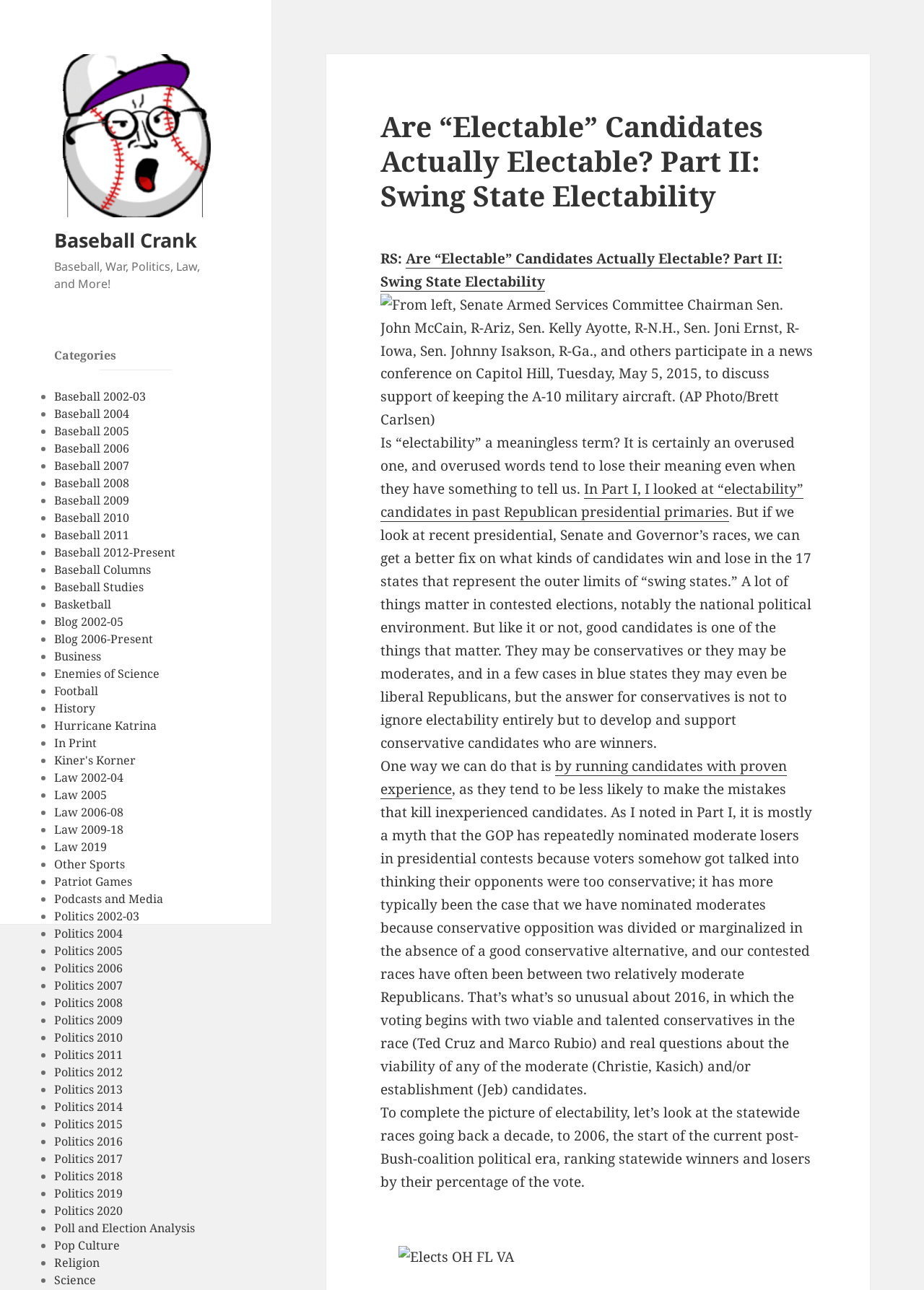Using the provided description parent_node: Baseball Crank, find the bounding box coordinates for the UI element. Provide the coordinates in (top-left x, top-left y, bottom-right x, bottom-right y) format, ensuring all values are between 0 and 1.

[0.059, 0.097, 0.235, 0.112]